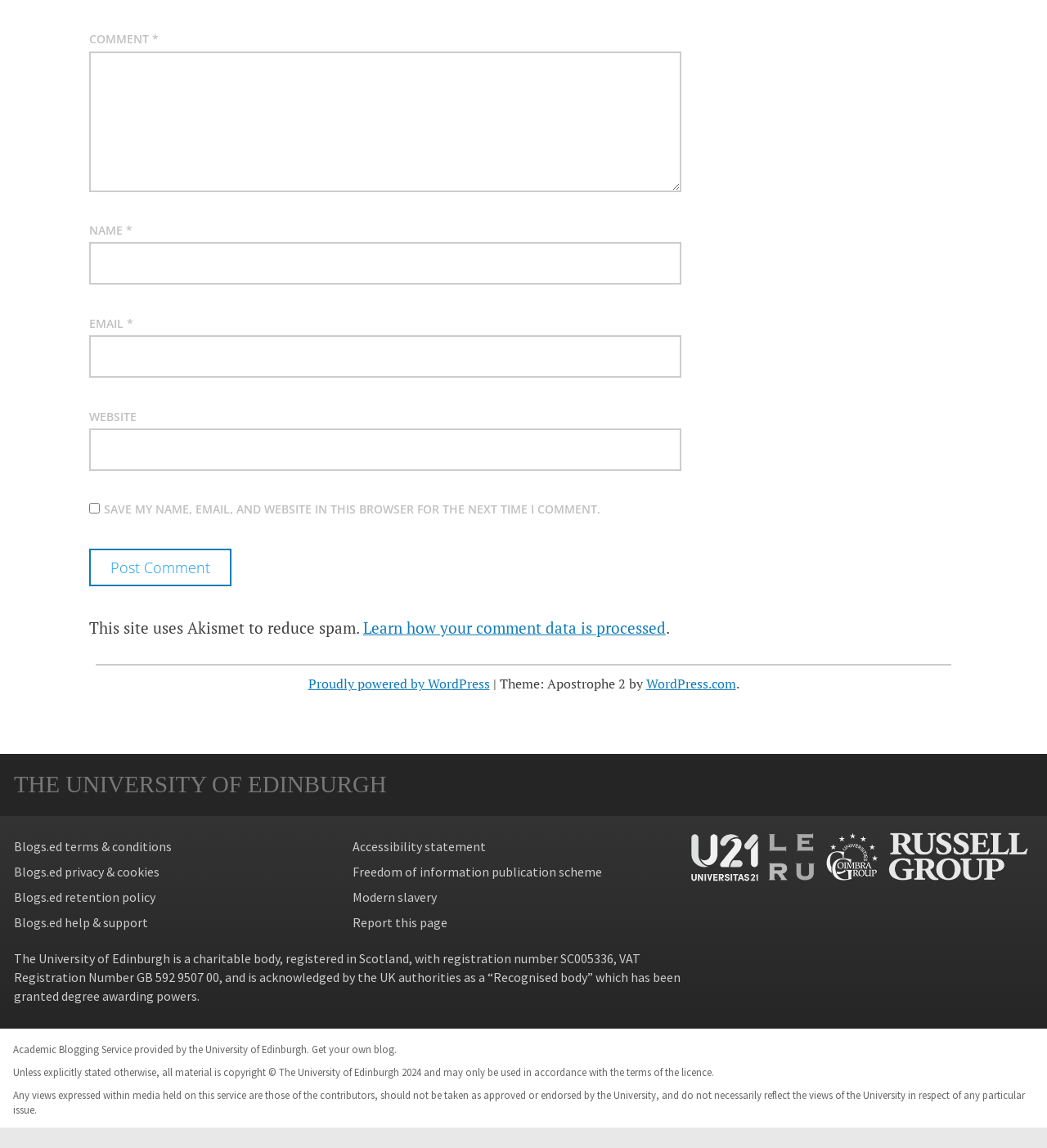Based on the element description: "Freedom of information publication scheme", identify the UI element and provide its bounding box coordinates. Use four float numbers between 0 and 1, [left, top, right, bottom].

[0.337, 0.752, 0.575, 0.766]